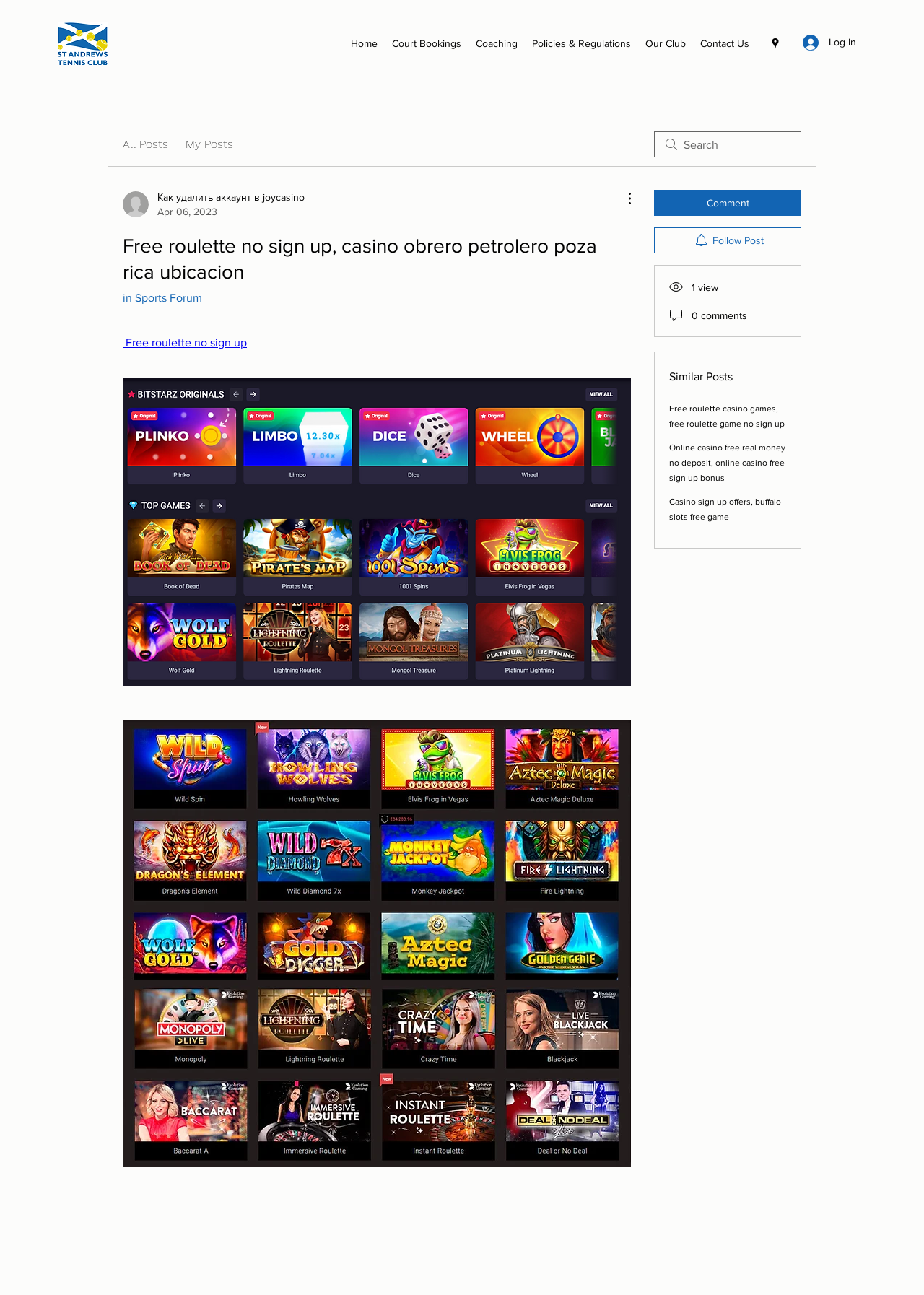Determine the bounding box coordinates for the element that should be clicked to follow this instruction: "Click the 'Log In' button". The coordinates should be given as four float numbers between 0 and 1, in the format [left, top, right, bottom].

[0.858, 0.023, 0.938, 0.043]